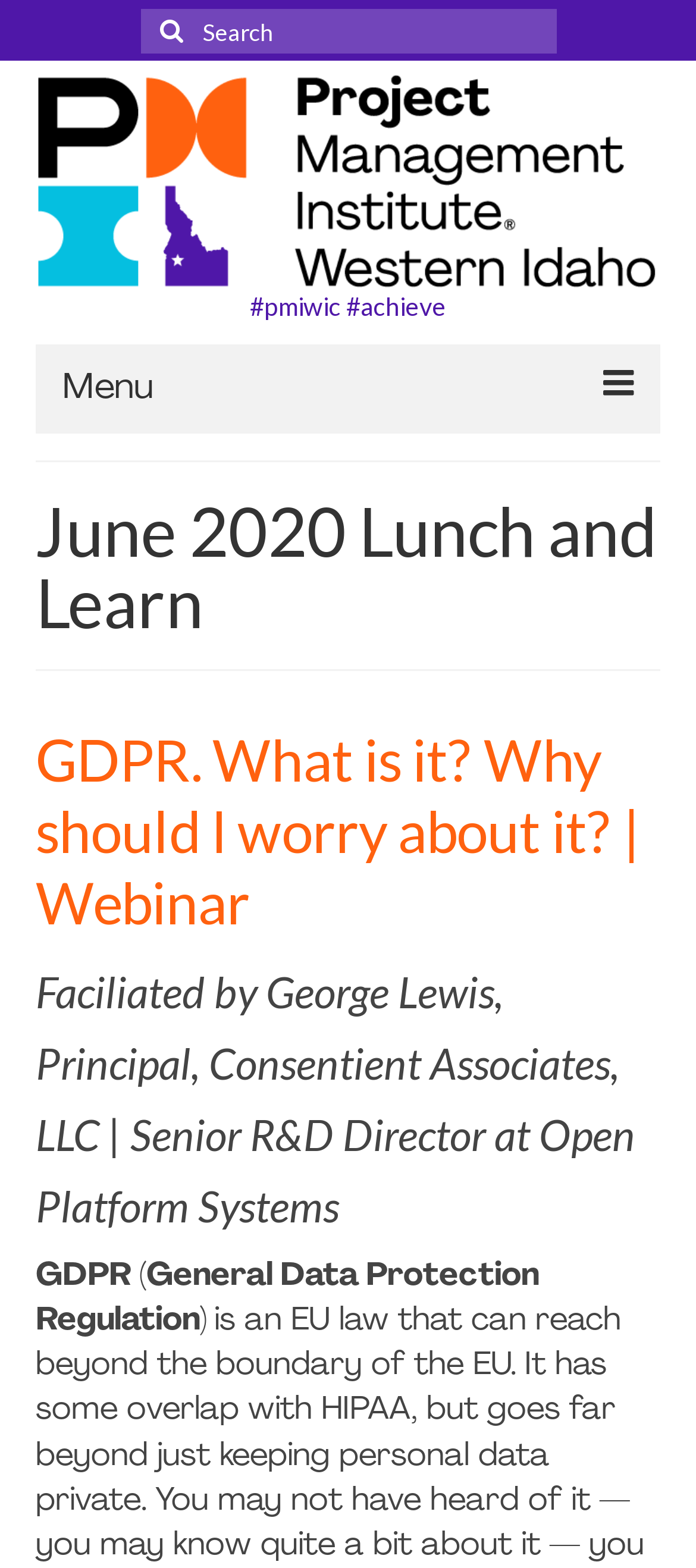Locate the bounding box of the UI element with the following description: "parent_node: Search for:".

[0.201, 0.006, 0.278, 0.034]